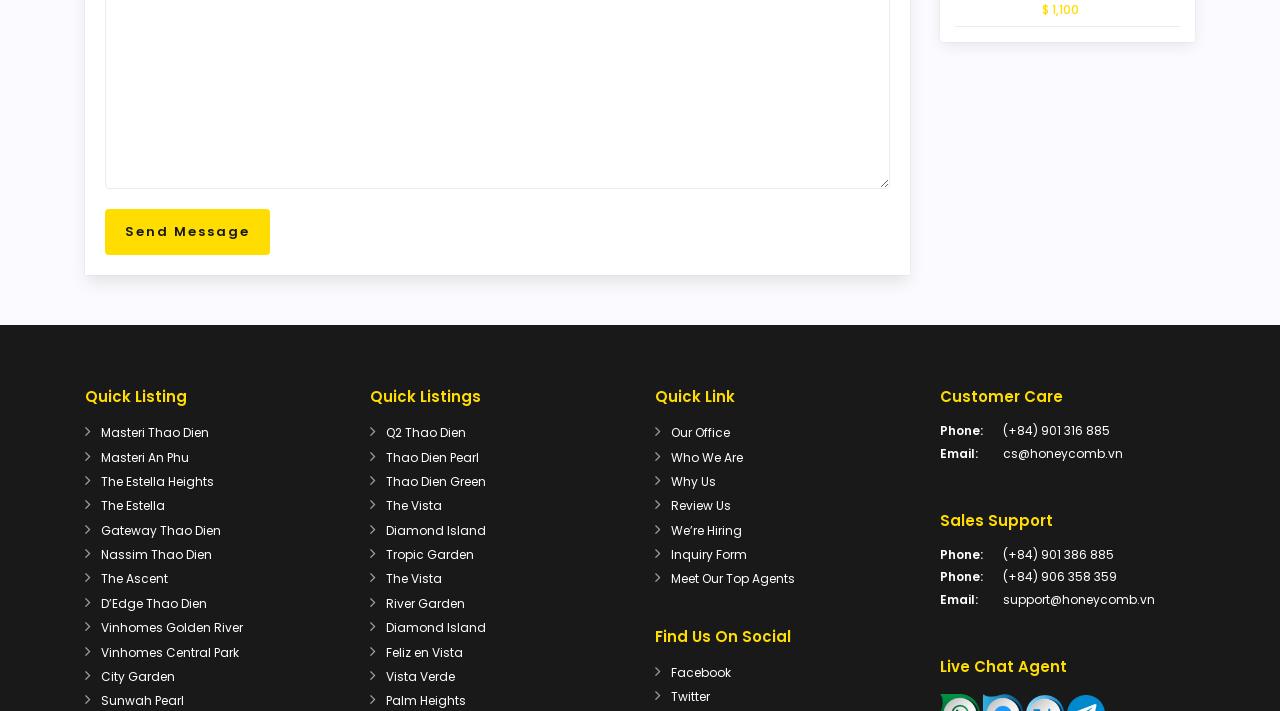Find the bounding box coordinates of the area to click in order to follow the instruction: "View Masteri Thao Dien".

[0.079, 0.597, 0.163, 0.62]